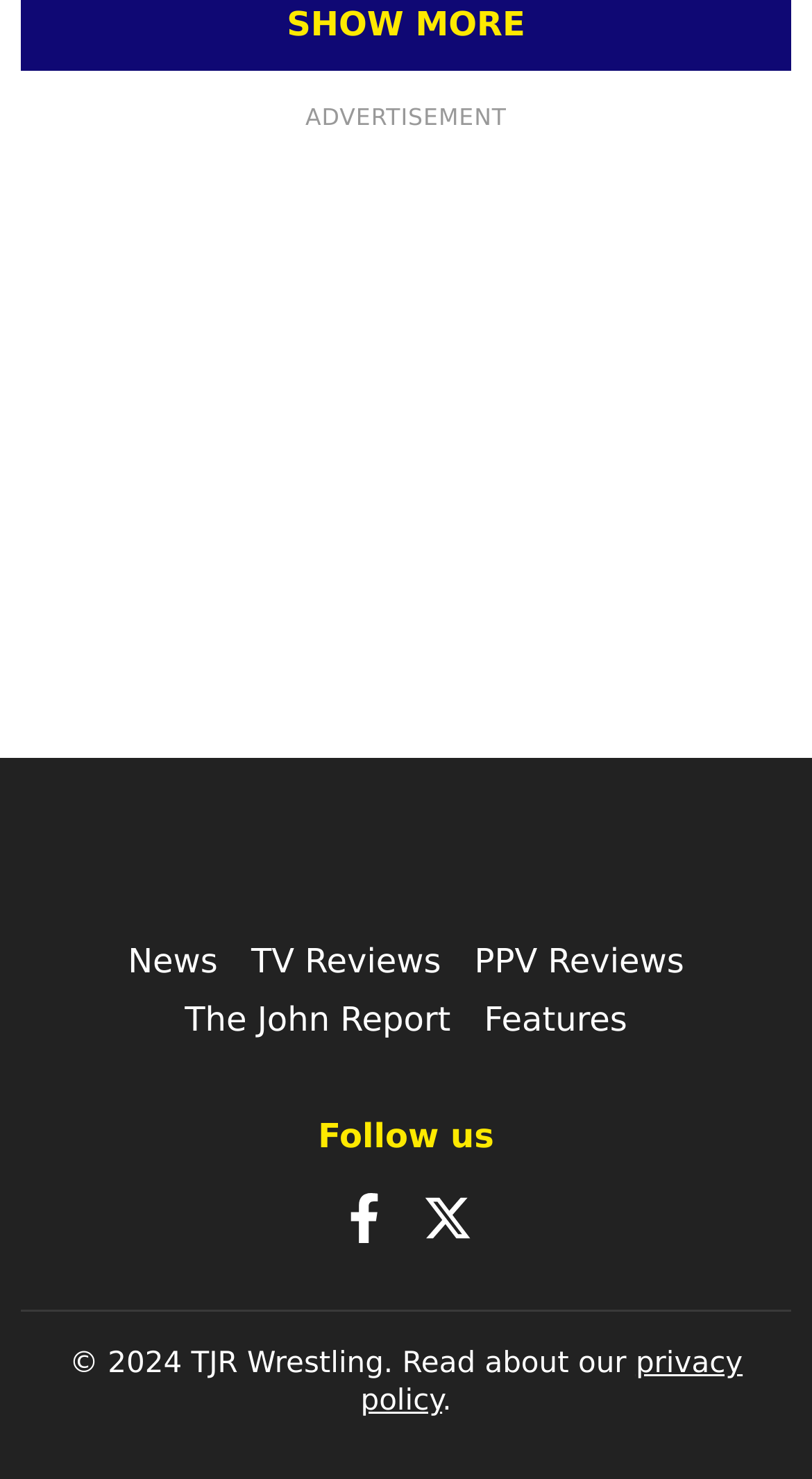Respond to the question below with a concise word or phrase:
What is the last link at the bottom of the page?

privacy policy